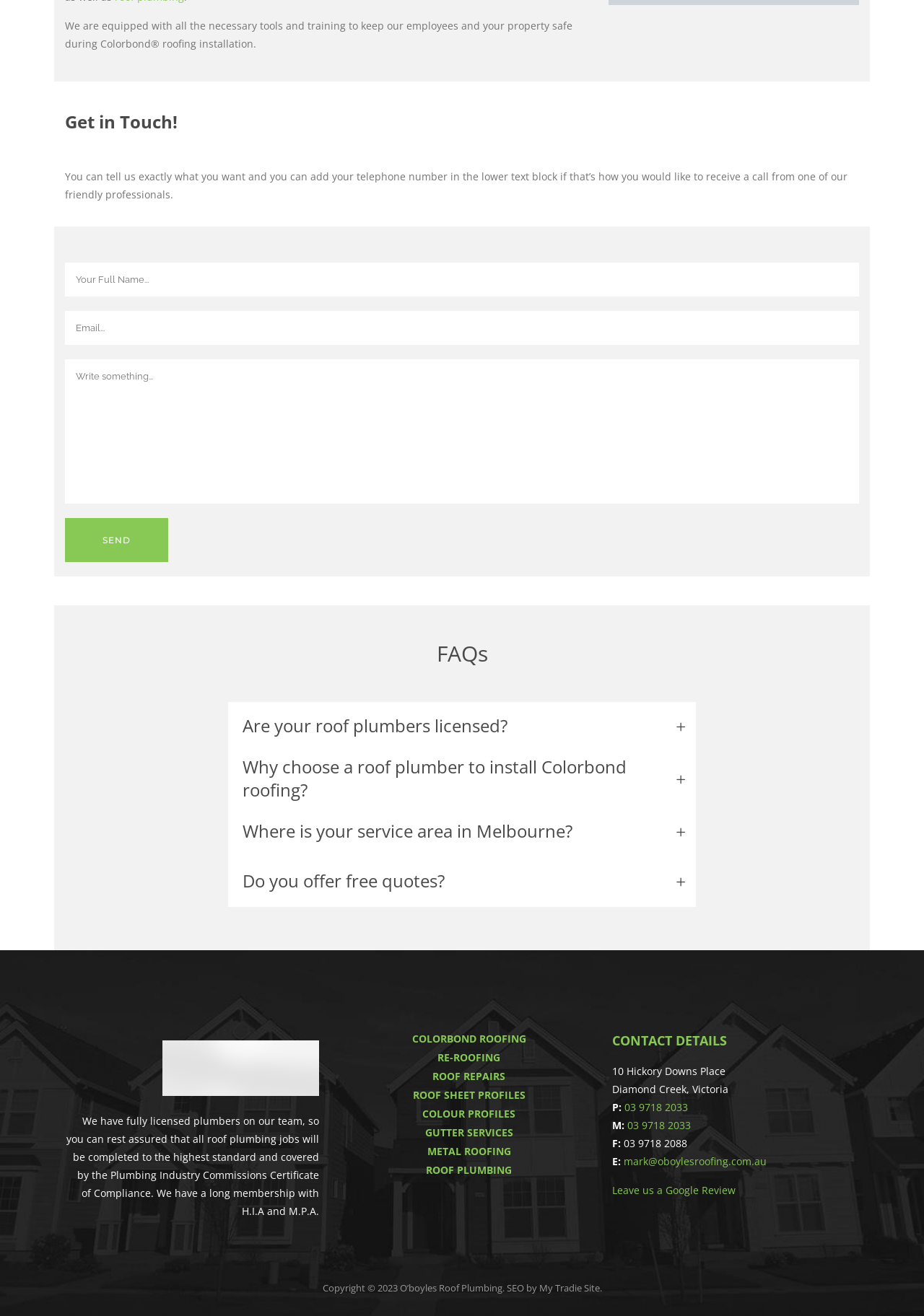What is the company's service area in Melbourne?
Provide a comprehensive and detailed answer to the question.

The webpage does not explicitly mention the company's service area in Melbourne, but it does provide a contact form and contact details, suggesting that the company operates in Melbourne.